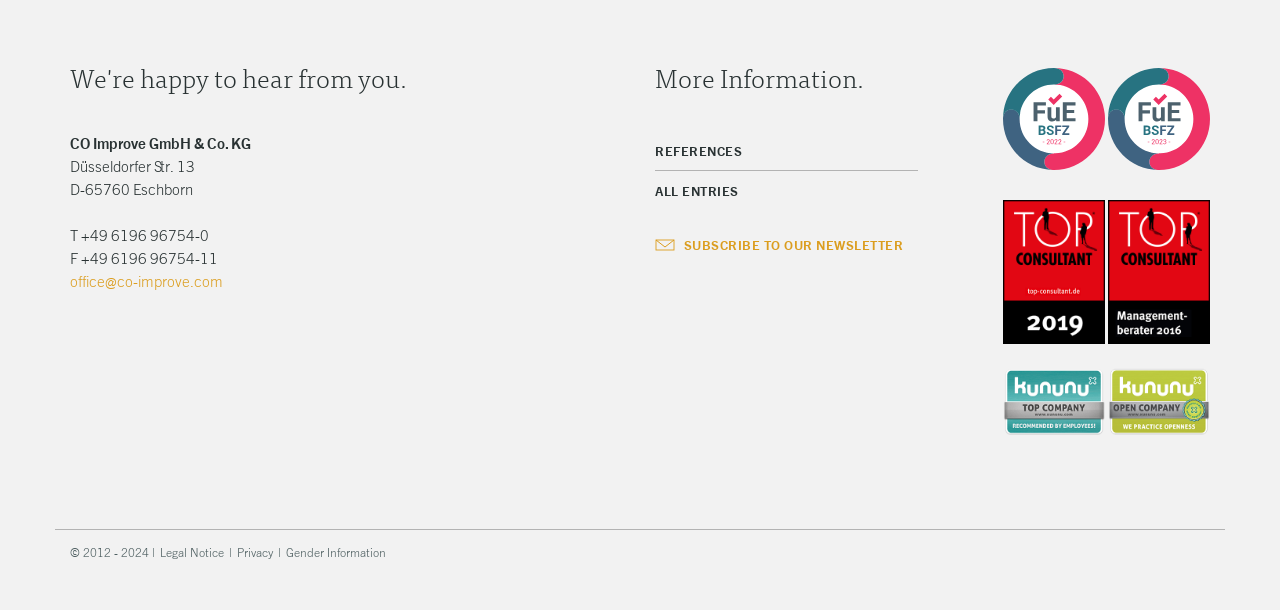Based on the visual content of the image, answer the question thoroughly: What is the copyright year range?

The copyright year range can be found at the bottom of the webpage with the StaticText ' 2012 - 2024 |' at coordinates [0.055, 0.893, 0.123, 0.918]. This text indicates the year range for which the copyright is valid.